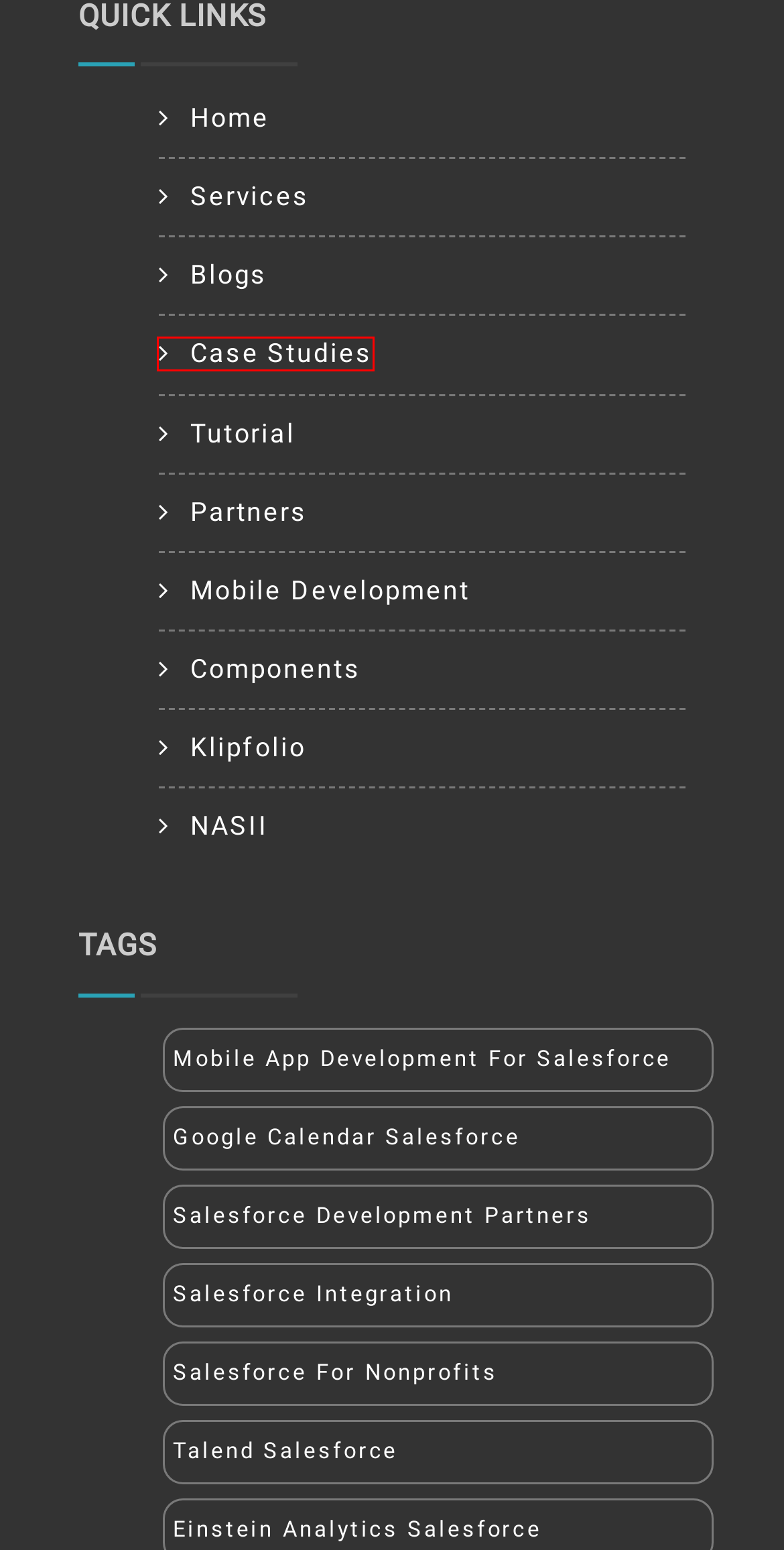Examine the screenshot of the webpage, which includes a red bounding box around an element. Choose the best matching webpage description for the page that will be displayed after clicking the element inside the red bounding box. Here are the candidates:
A. Mobile App Development For Salesforce | Offline Mobile App | Astrea IT Services
B. Case Studies | astreait.com | Astrea IT Services
C. Blogs | Astrea IT Services
D. Klipfolio BI Tool | Klipfolio Expertise | Klipfolio Certified Partners | Astrea IT Services
E. NASII | あなたの"手間なし・ミスなし・コストなし"を実現するNASII
F. Google Calendar Salesforce Integration | Astrea IT Services
G. Astrea Partners | Astrea IT Services
H. Salesforce For Nonprofits Services | Salesforce NPSP | Astrea IT Services

B